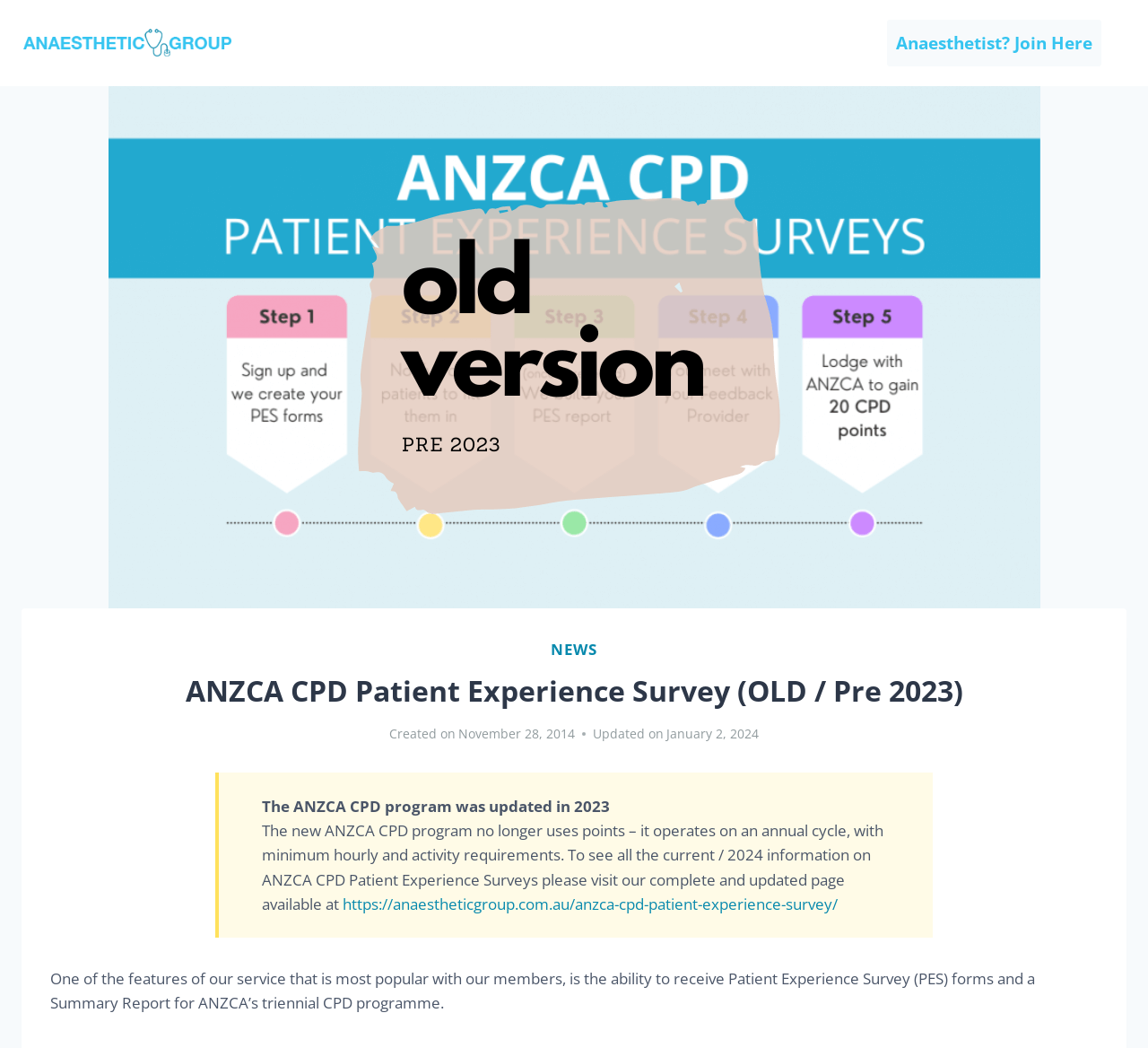Please answer the following question using a single word or phrase: 
What is the name of the logo in the top left corner?

Anaesthetic Group Logo